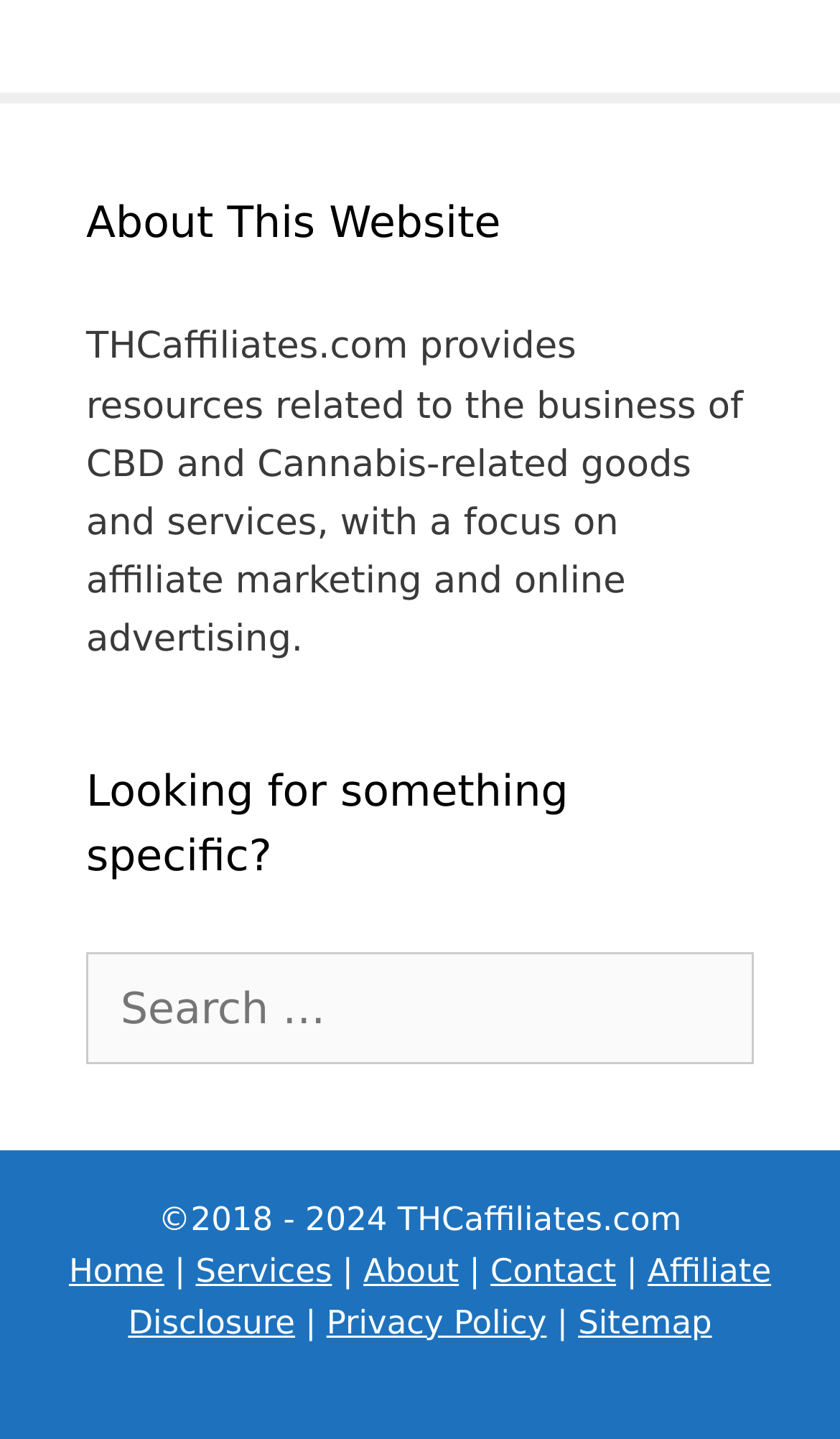Locate the bounding box coordinates of the segment that needs to be clicked to meet this instruction: "search for something".

[0.103, 0.661, 0.897, 0.739]